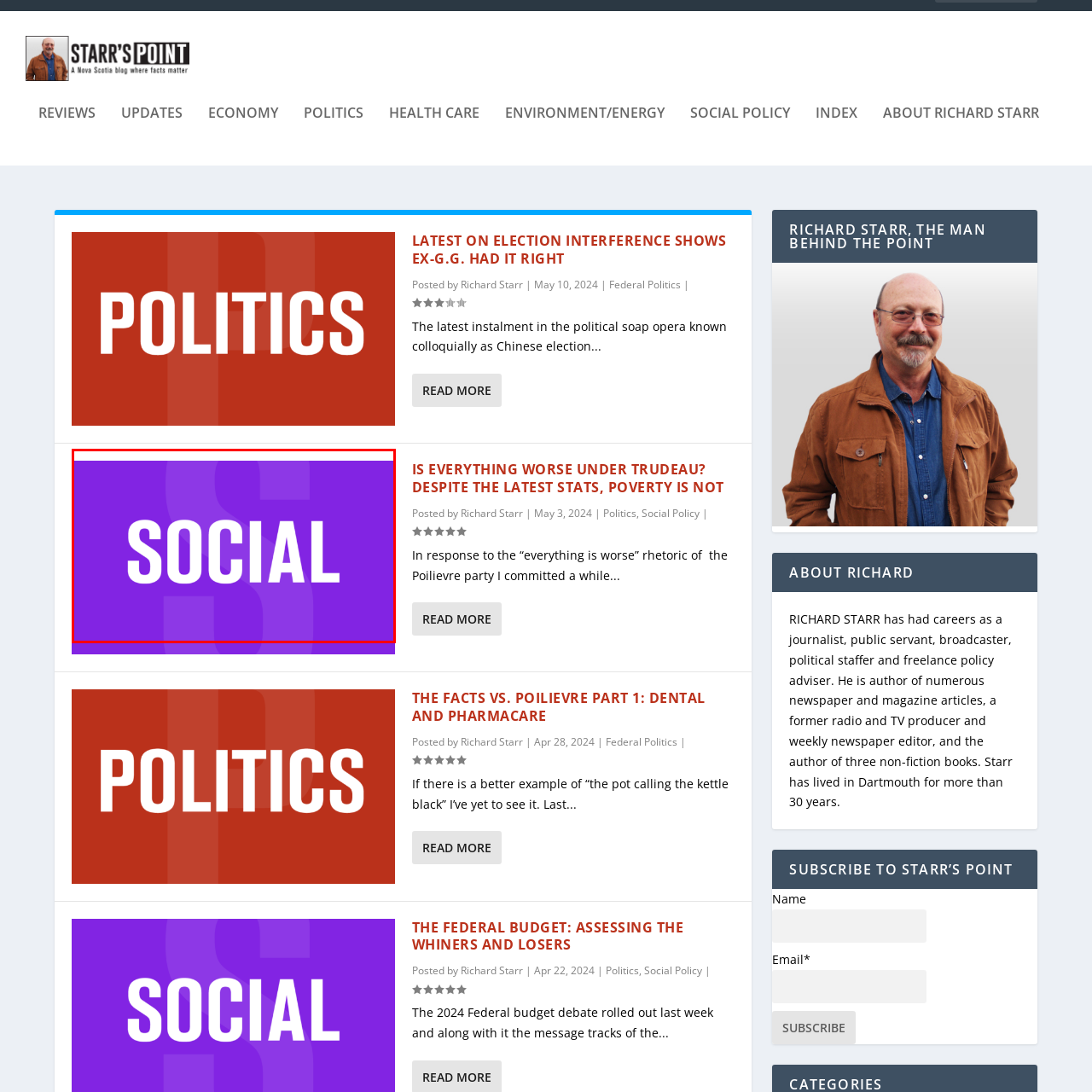Examine the image within the red boundary and respond with a single word or phrase to the question:
What font style is used for the word 'SOCIAL'?

sans-serif